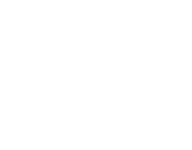What is the benefit of TaylorMade utility irons?
Respond to the question with a well-detailed and thorough answer.

TaylorMade emphasizes the utility irons' ability to provide versatility and precision for players of all skill levels, which suggests that the benefit of using these irons is to improve one's game with more control and flexibility.